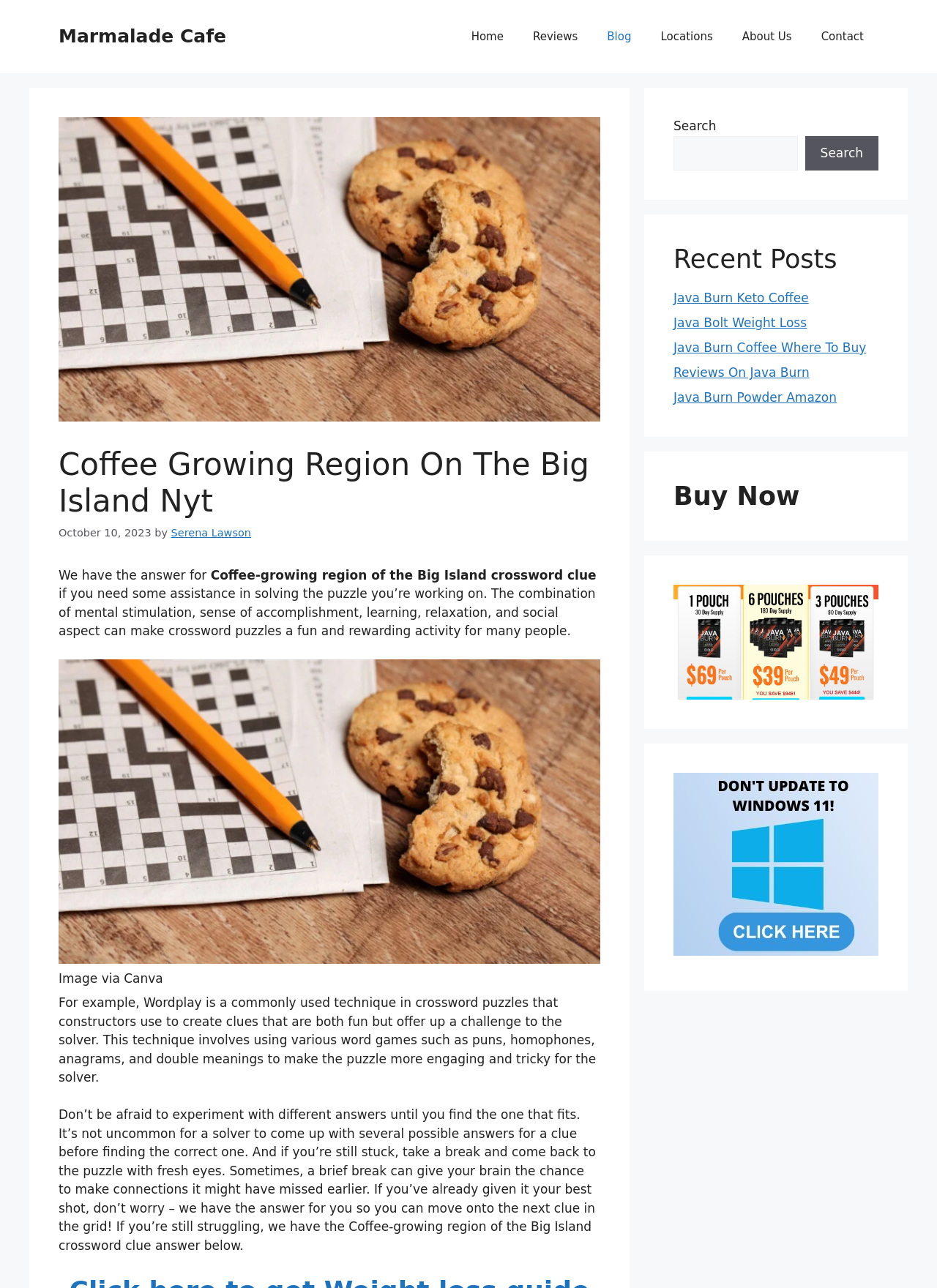Identify the bounding box of the UI element described as follows: "Blog". Provide the coordinates as four float numbers in the range of 0 to 1 [left, top, right, bottom].

[0.632, 0.011, 0.689, 0.045]